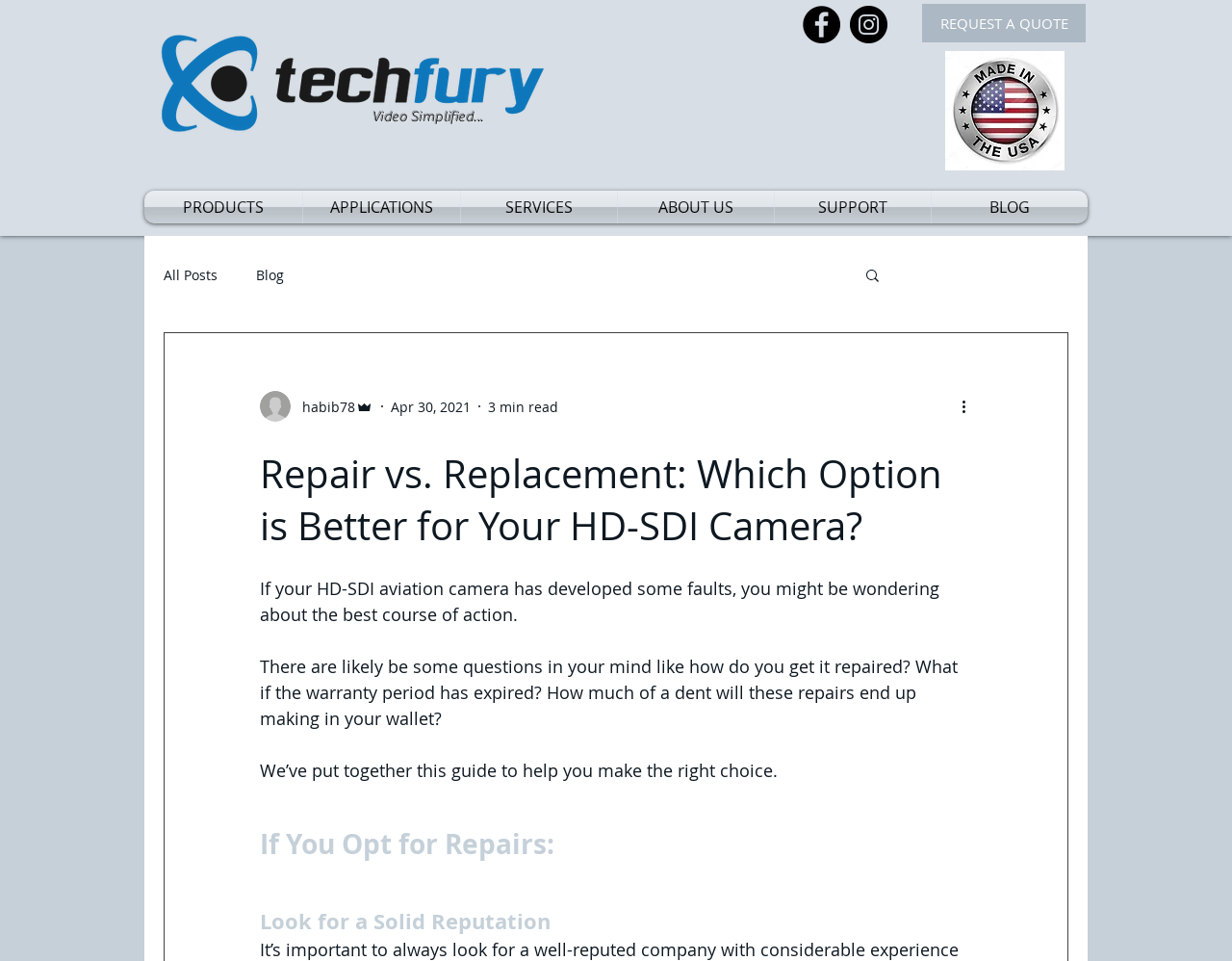Highlight the bounding box coordinates of the element you need to click to perform the following instruction: "Request a quote."

[0.748, 0.004, 0.881, 0.044]